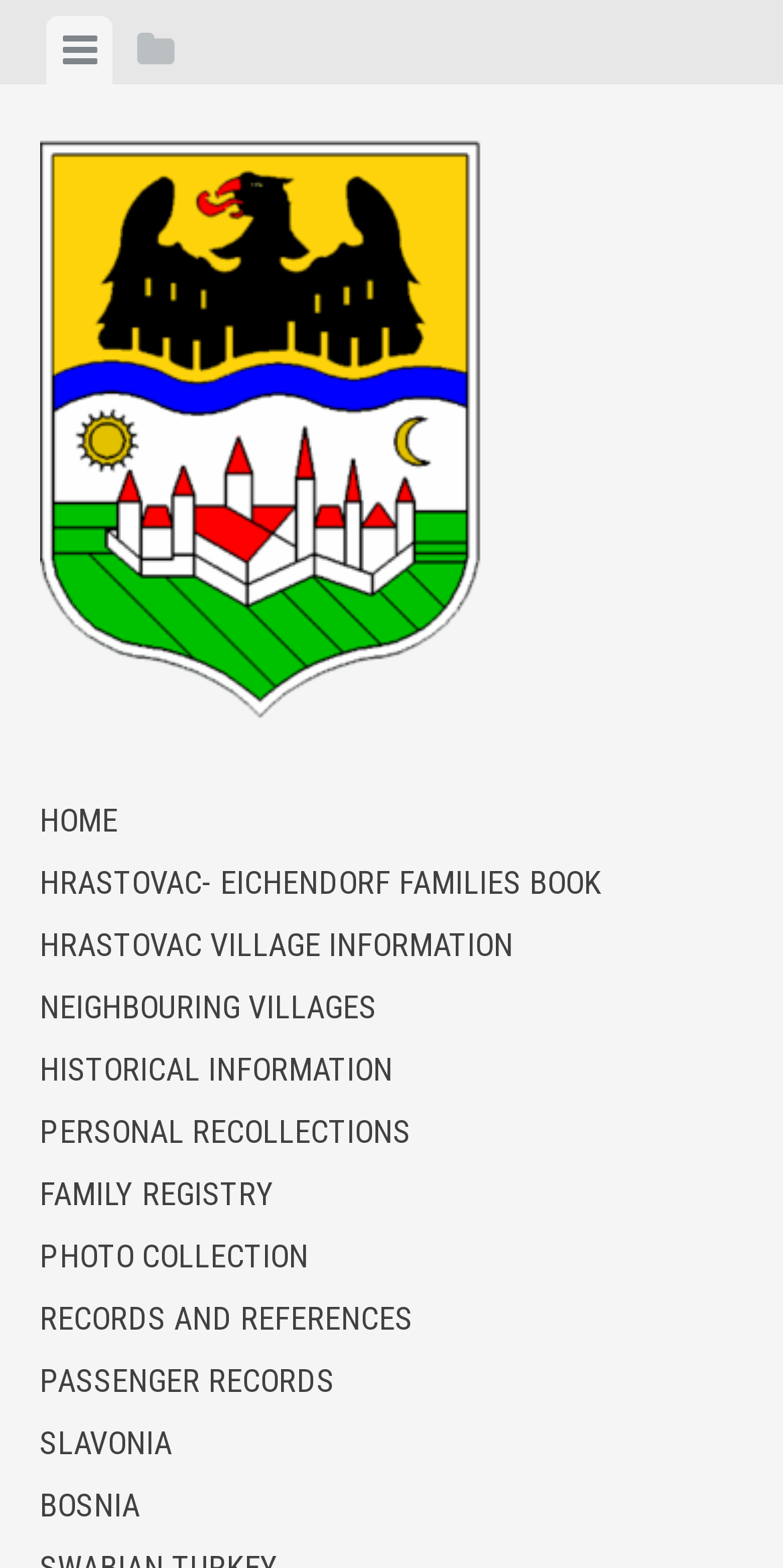What is the last link on the webpage?
Using the image, provide a concise answer in one word or a short phrase.

BOSNIA